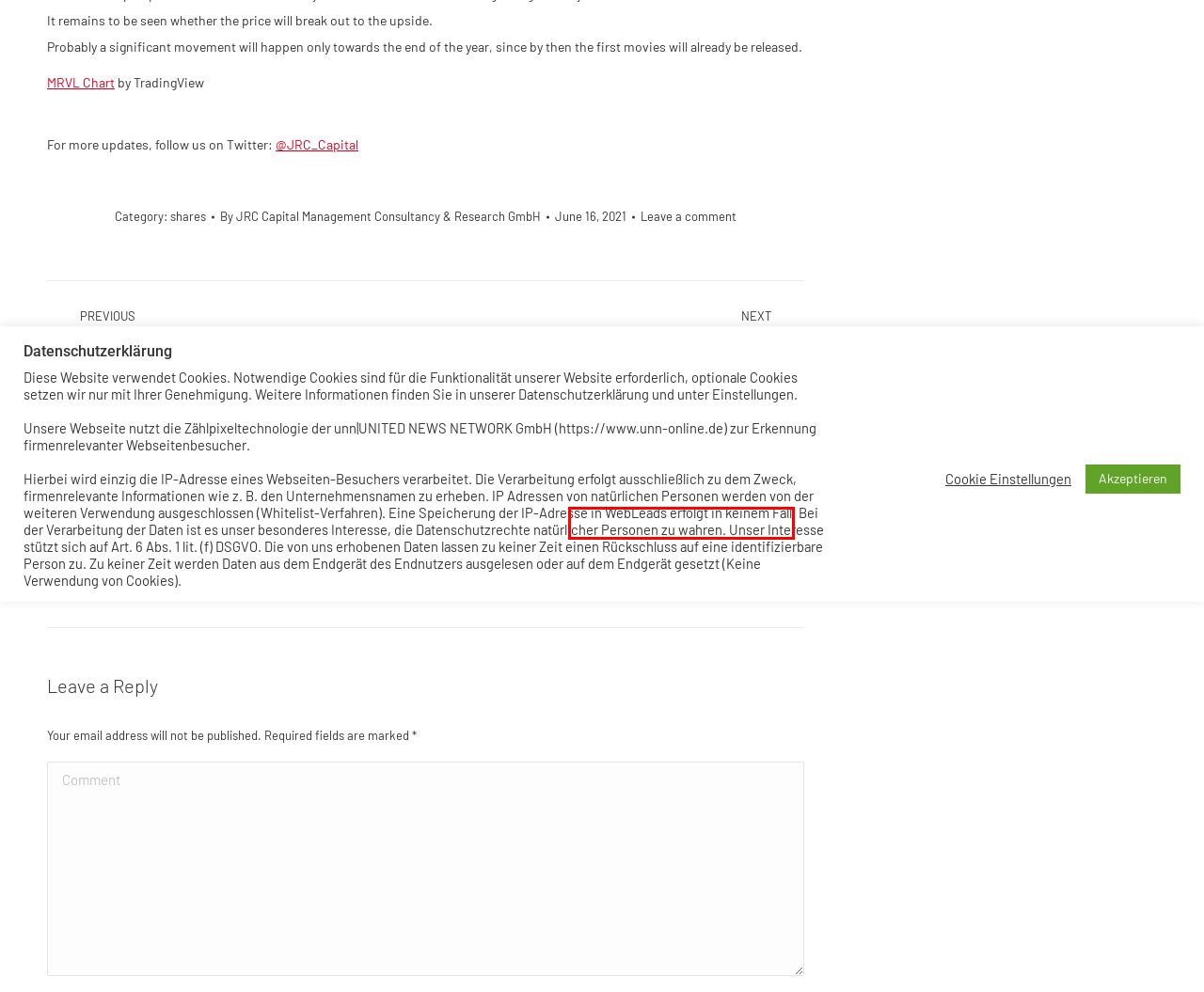You are looking at a webpage screenshot with a red bounding box around an element. Pick the description that best matches the new webpage after interacting with the element in the red bounding box. The possible descriptions are:
A. JRC Capital Management Consultancy & Research GmbH: Informationen und Neuigkeiten | XING
B. Shares: BMW and the Global EV Market - JRC
C. Today in focus: Nasdaq with extreme strength - JRC
D. Forex: USD/JPY - What is currently moving the markets? - JRC
E. June 16, 2021 - JRC
F. In focus today: Nordex surprises with good news - JRC
G. JRC as liability umbrella - JRC
H. shares Archive - JRC

B